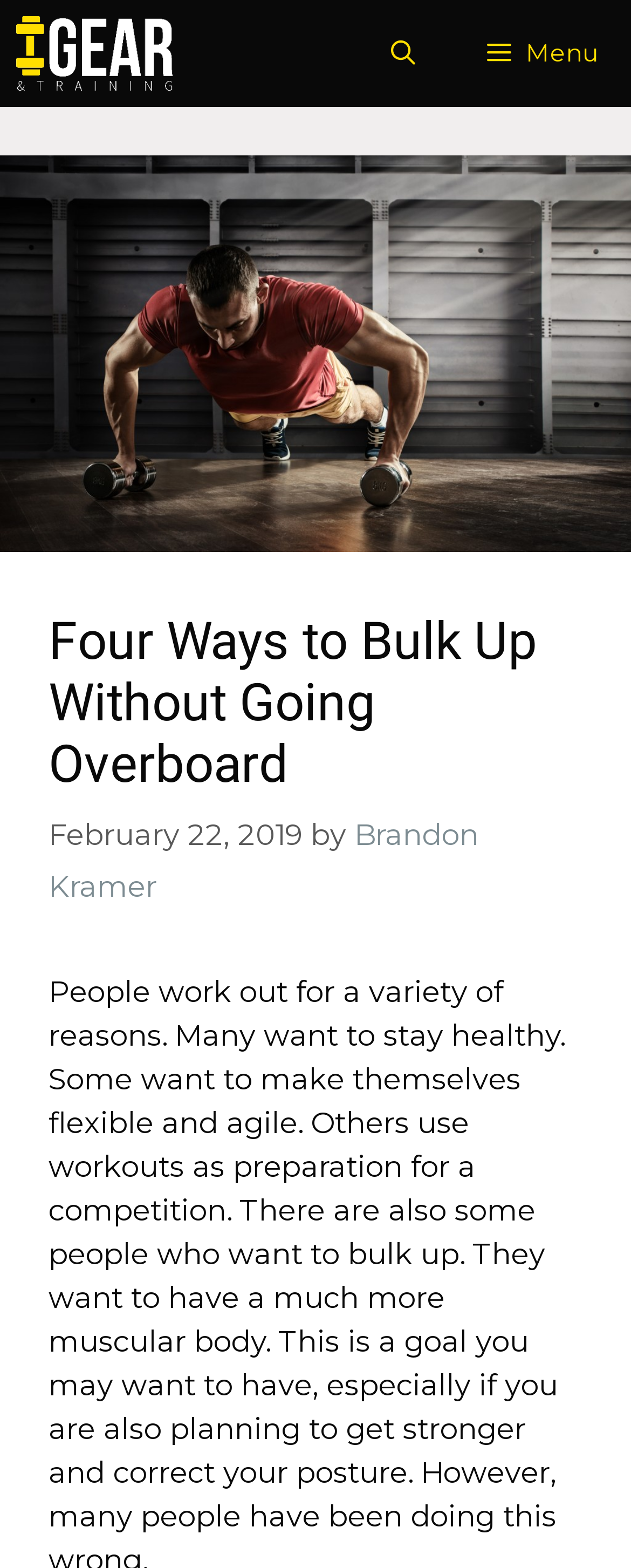What is the name of the website?
From the image, provide a succinct answer in one word or a short phrase.

Gear and Training